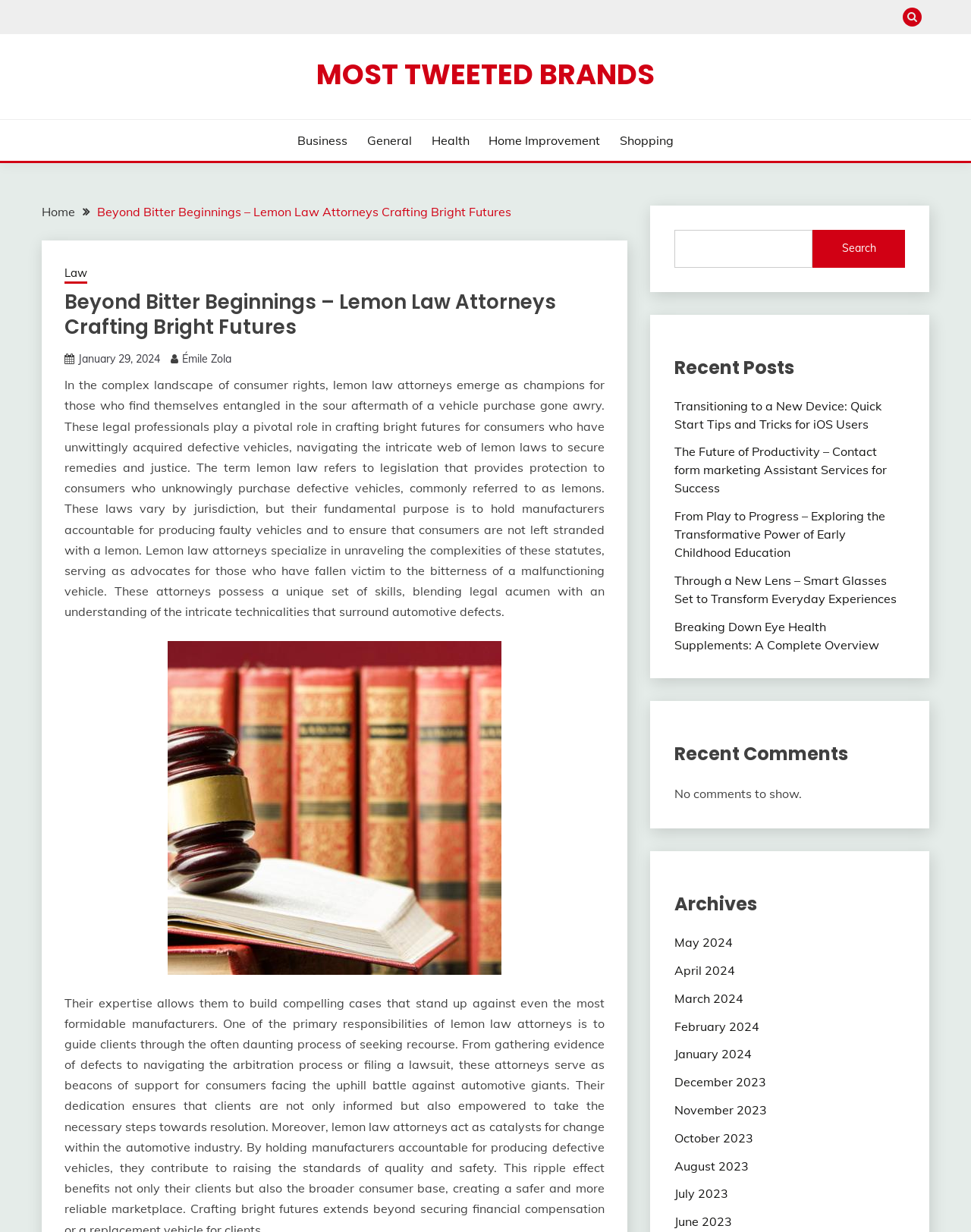Given the element description "Most Tweeted Brands" in the screenshot, predict the bounding box coordinates of that UI element.

[0.326, 0.044, 0.674, 0.076]